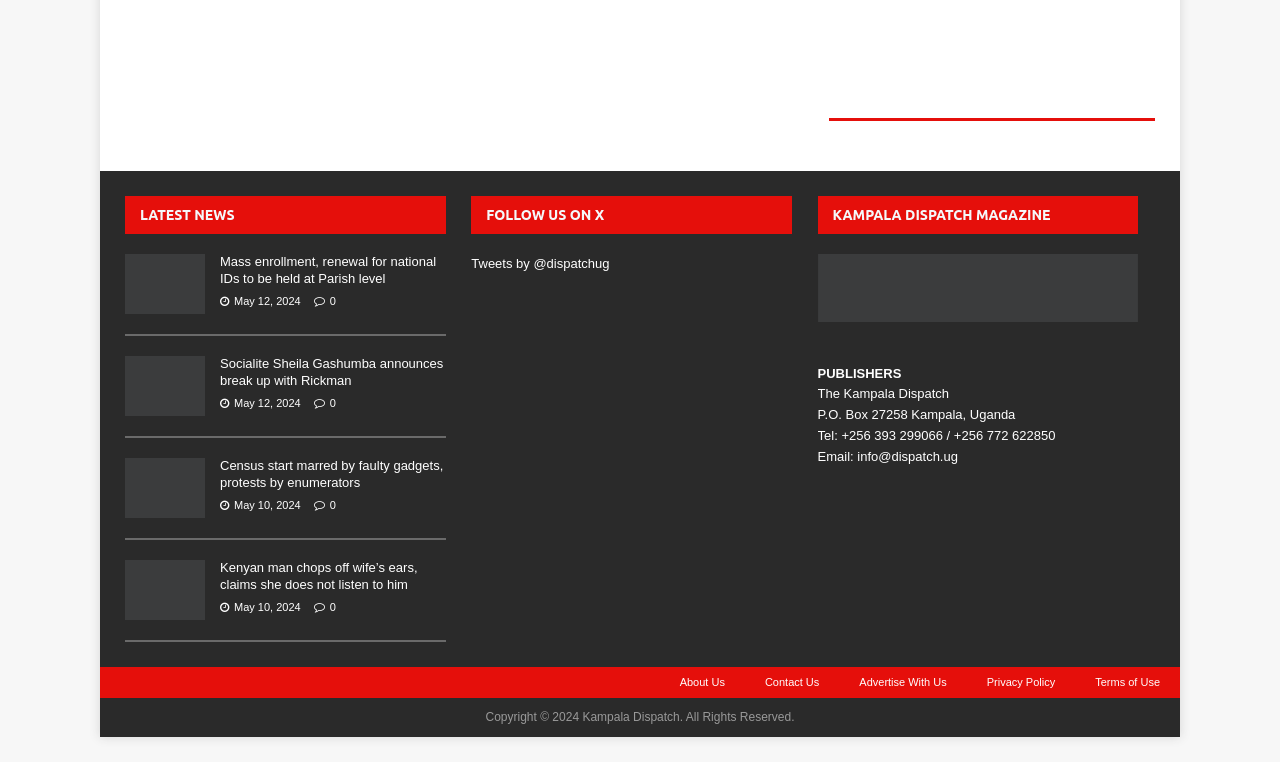What is the contact email of the Kampala Dispatch?
Please answer the question with a single word or phrase, referencing the image.

info@dispatch.ug